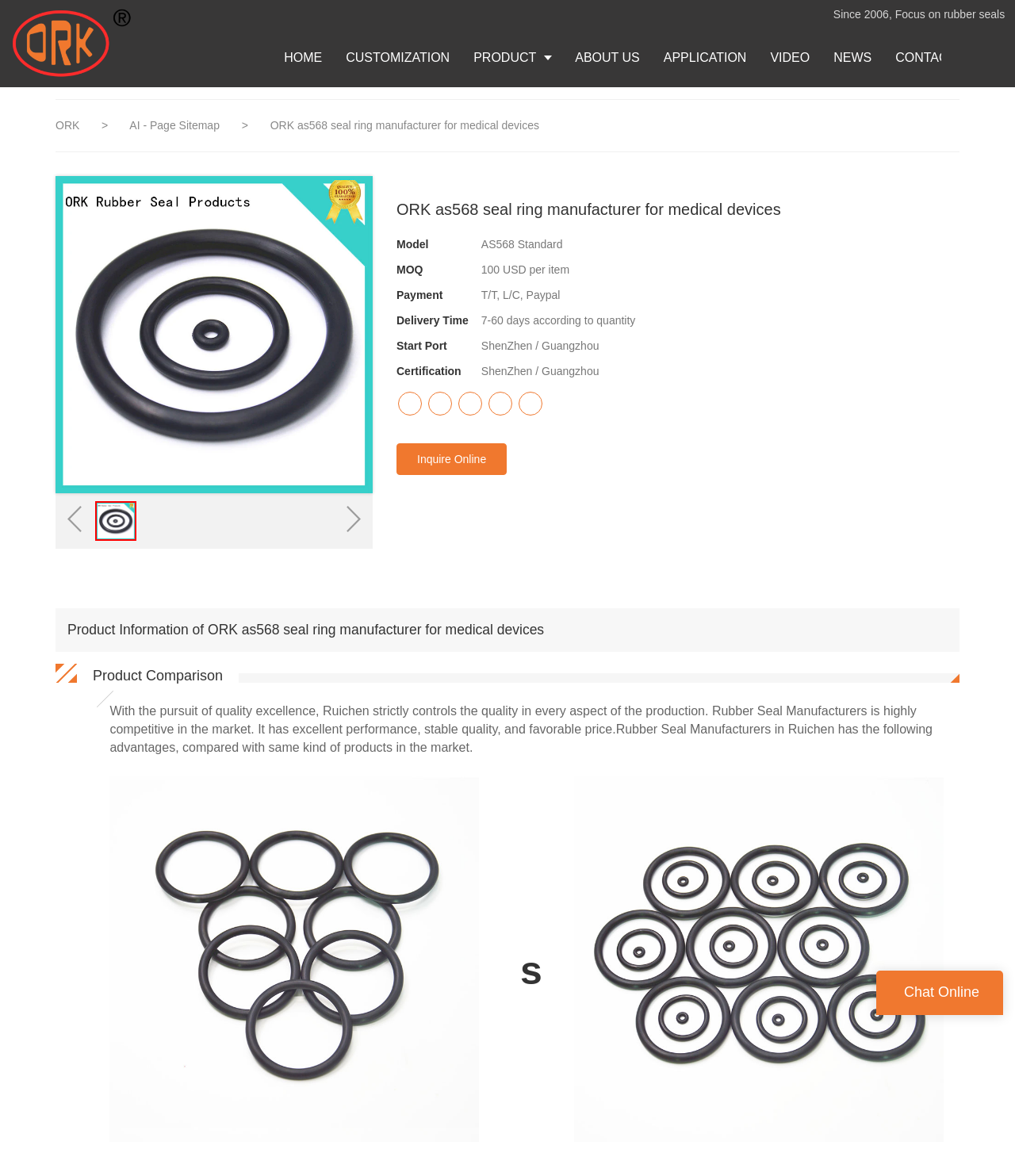Produce a meticulous description of the webpage.

This webpage is about ORK, a manufacturer of rubber seals, specifically the as568 seal ring for medical devices. At the top left, there is a logo and a navigation menu with links to HOME, CUSTOMIZATION, PRODUCT, ABOUT US, APPLICATION, VIDEO, NEWS, and CONTACT US. Below the navigation menu, there is a heading that reads "ORK as568 seal ring manufacturer for medical devices" followed by a brief description.

On the left side of the page, there is a section with several links, including "ORK" and "AI - Page Sitemap". Below this section, there is an image of the as568 seal ring product.

The main content of the page is divided into several sections. The first section has a heading that reads "ORK as568 seal ring manufacturer for medical devices" and provides detailed information about the product, including its model, MOQ, payment terms, delivery time, start port, and certification. This information is presented in a list format with clear headings and descriptions.

Below this section, there are several links to inquire about the product online. Next, there is a section with a heading that reads "Product Information of ORK as568 seal ring manufacturer for medical devices" followed by a brief description. This is followed by a section with a heading that reads "Product Comparison" and a detailed description of the product's advantages compared to similar products in the market.

The page also features several images, including two large images that take up most of the width of the page. One of the images is located below the product information section, and the other is located at the bottom of the page. There is also a chat online button located at the bottom right of the page.